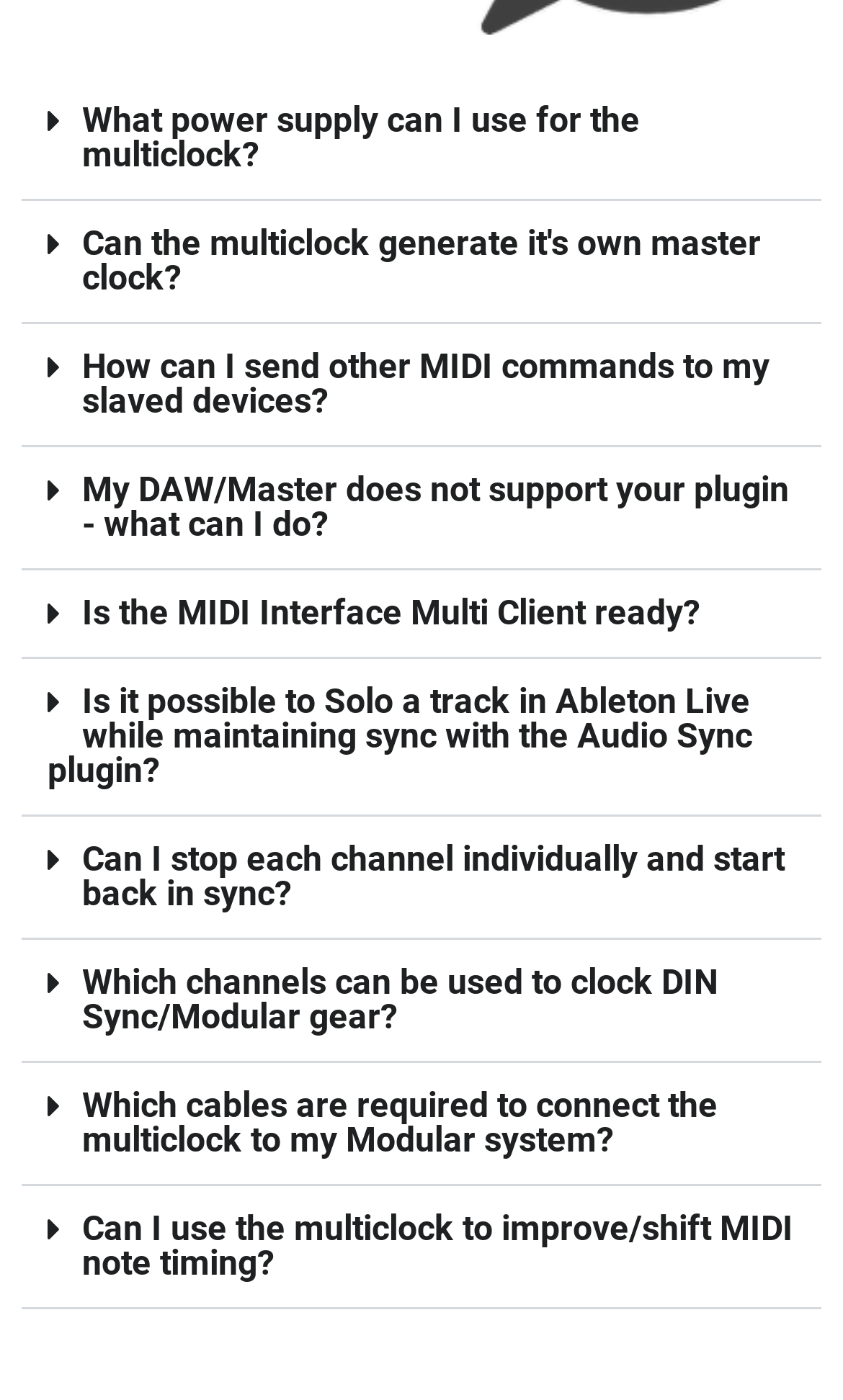Are the questions related to a specific device?
Look at the screenshot and respond with one word or a short phrase.

Yes